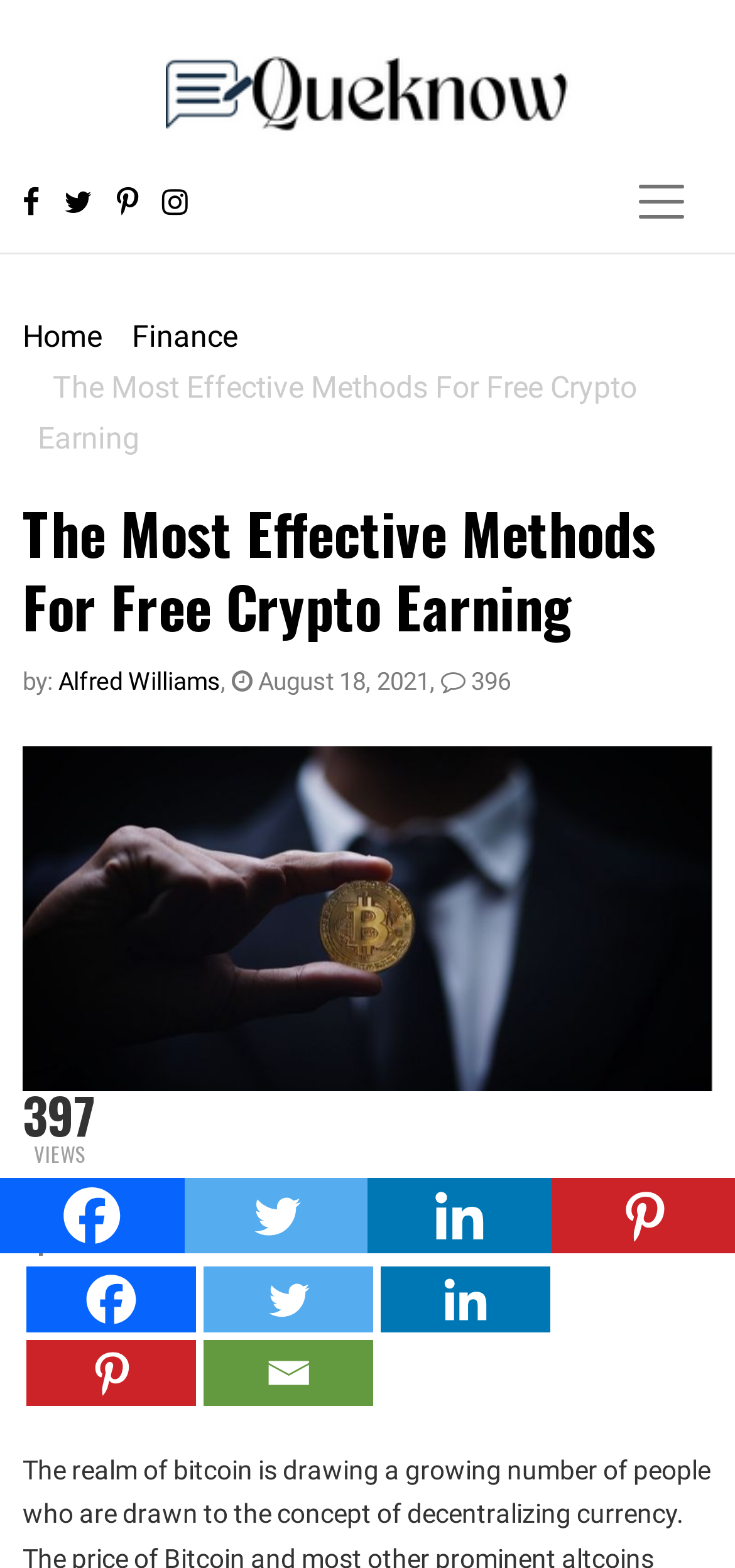Explain the features and main sections of the webpage comprehensively.

This webpage is about effective methods for earning free cryptocurrency. At the top left, there is a logo of Queknow, accompanied by four social media icons. On the top right, there is a toggle navigation button. Below the logo, there is a breadcrumb navigation menu with links to "Home" and "Finance". 

The main title of the webpage, "The Most Effective Methods For Free Crypto Earning", is displayed prominently in the middle of the top section. Below the title, there is a byline indicating that the article was written by Alfred Williams, dated August 18, 2021, and has 396 views.

The main content of the webpage is an article, which is accompanied by an image on the right side. At the bottom of the article, there are social media sharing links, including Facebook, Twitter, Linkedin, and Pinterest. There are also multiple sets of social media links scattered throughout the bottom section of the webpage.